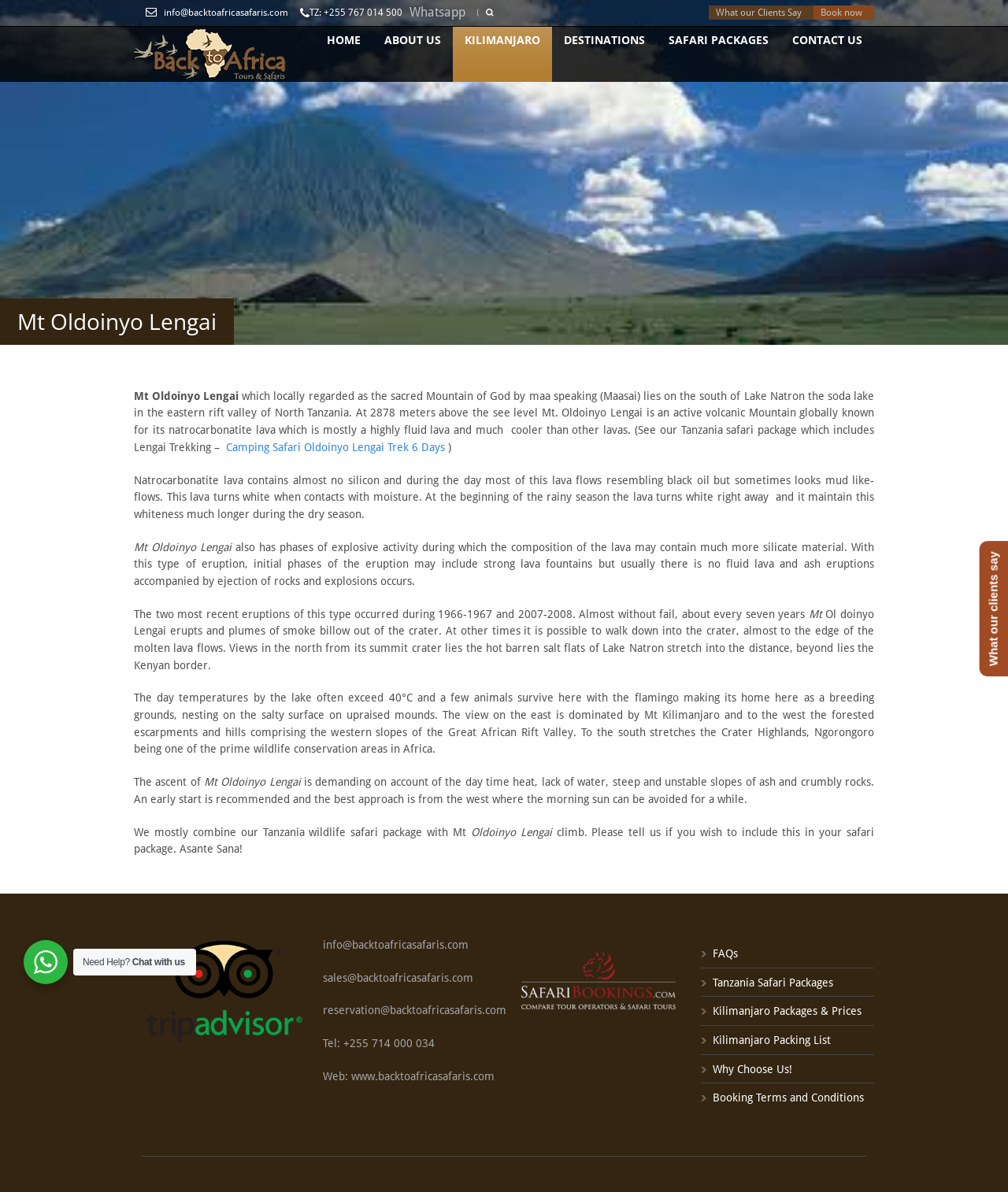Identify the bounding box coordinates of the region that needs to be clicked to carry out this instruction: "Get help from 'Need Help?' section". Provide these coordinates as four float numbers ranging from 0 to 1, i.e., [left, top, right, bottom].

[0.082, 0.803, 0.131, 0.812]